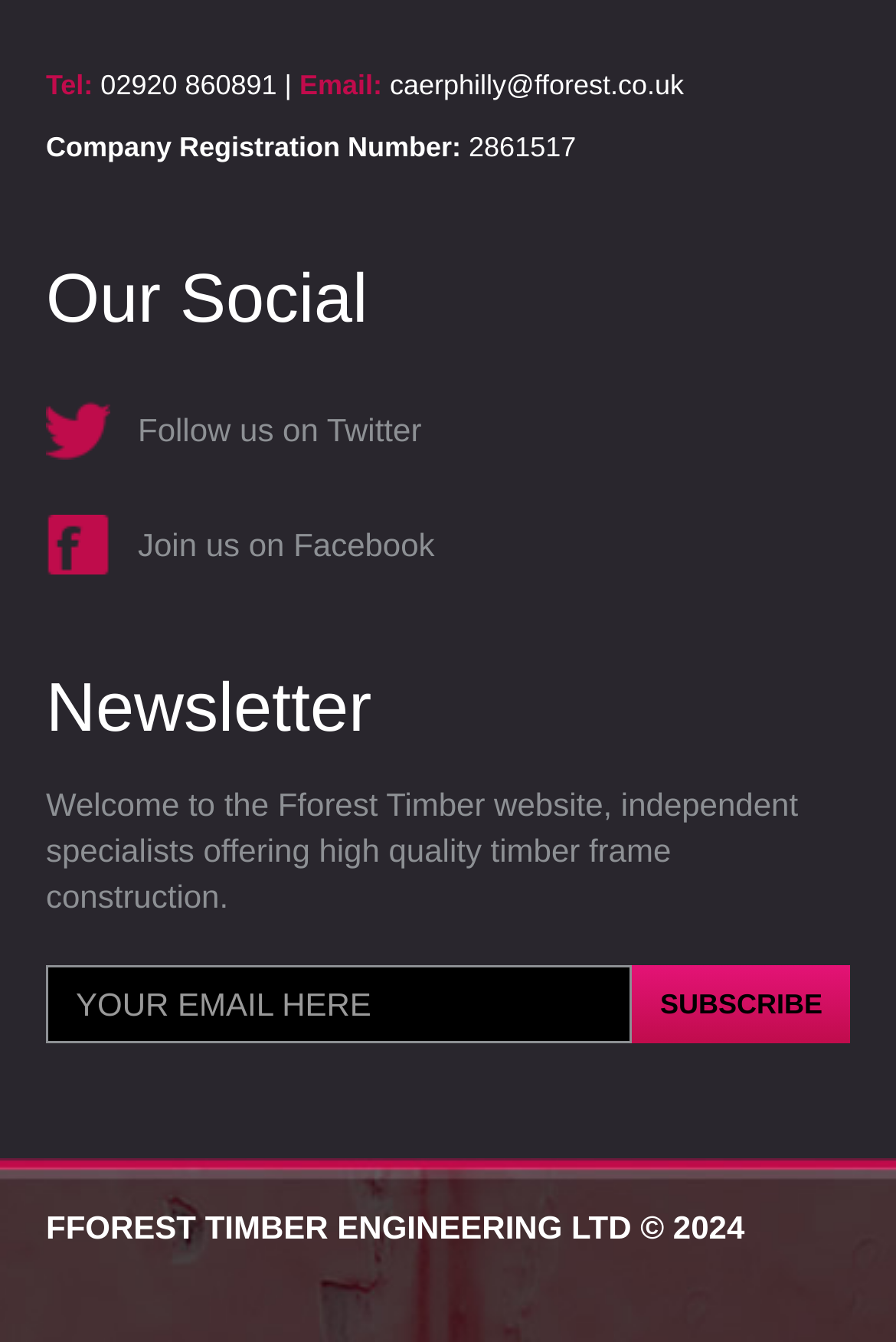Identify the bounding box for the UI element described as: "Subscribe". Ensure the coordinates are four float numbers between 0 and 1, formatted as [left, top, right, bottom].

[0.706, 0.718, 0.949, 0.777]